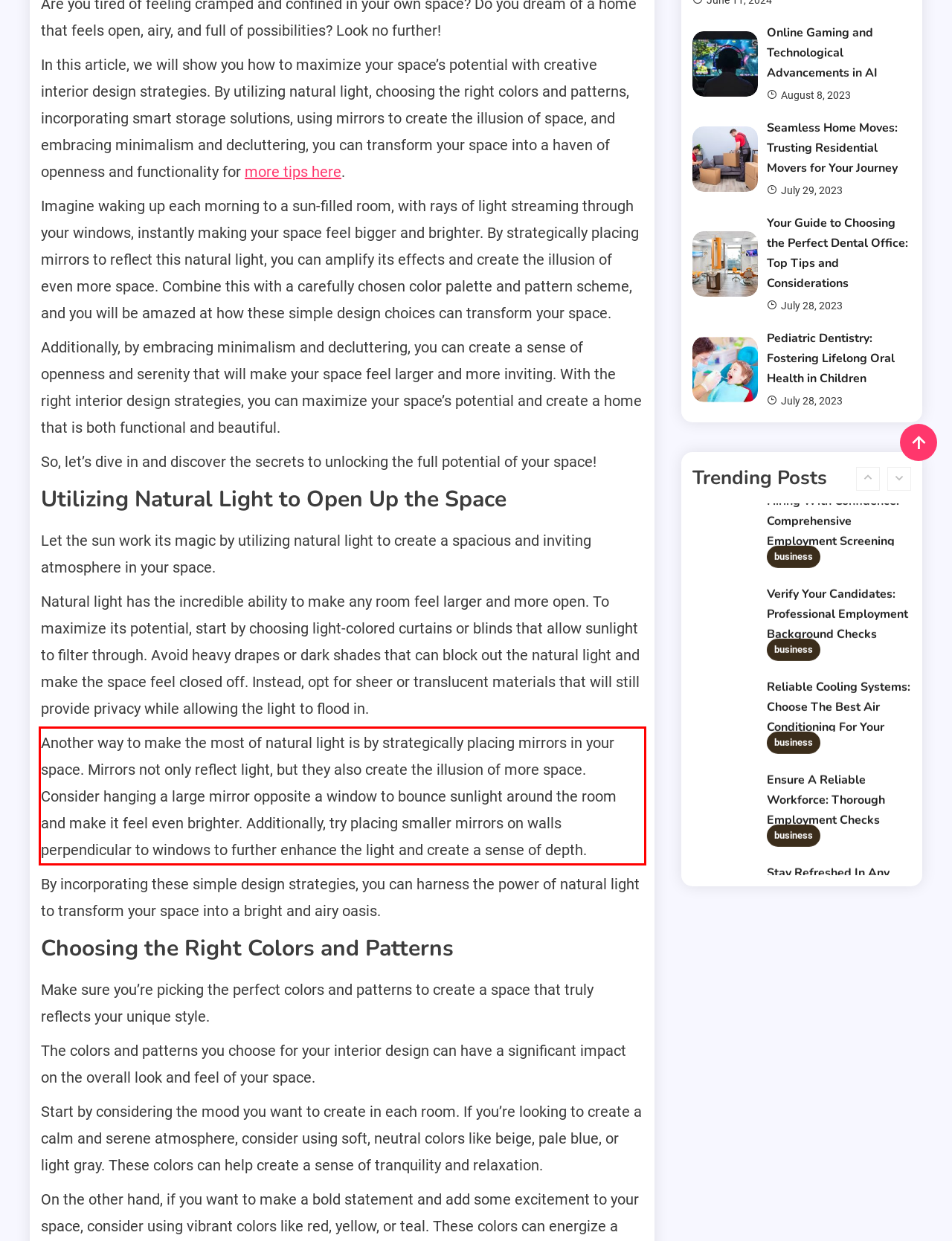Analyze the screenshot of a webpage where a red rectangle is bounding a UI element. Extract and generate the text content within this red bounding box.

Another way to make the most of natural light is by strategically placing mirrors in your space. Mirrors not only reflect light, but they also create the illusion of more space. Consider hanging a large mirror opposite a window to bounce sunlight around the room and make it feel even brighter. Additionally, try placing smaller mirrors on walls perpendicular to windows to further enhance the light and create a sense of depth.